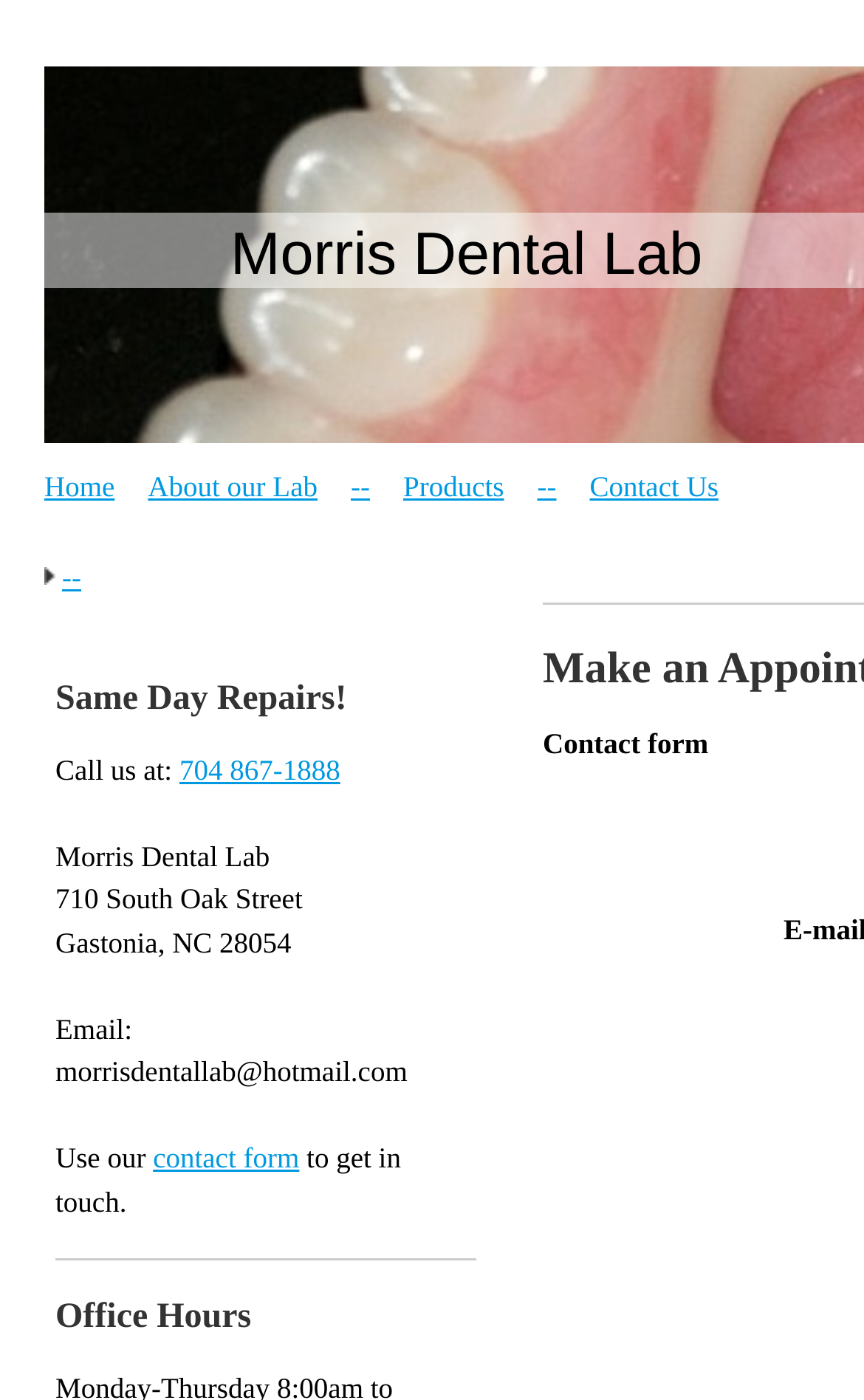Please indicate the bounding box coordinates of the element's region to be clicked to achieve the instruction: "View the 'About Us' page". Provide the coordinates as four float numbers between 0 and 1, i.e., [left, top, right, bottom].

None